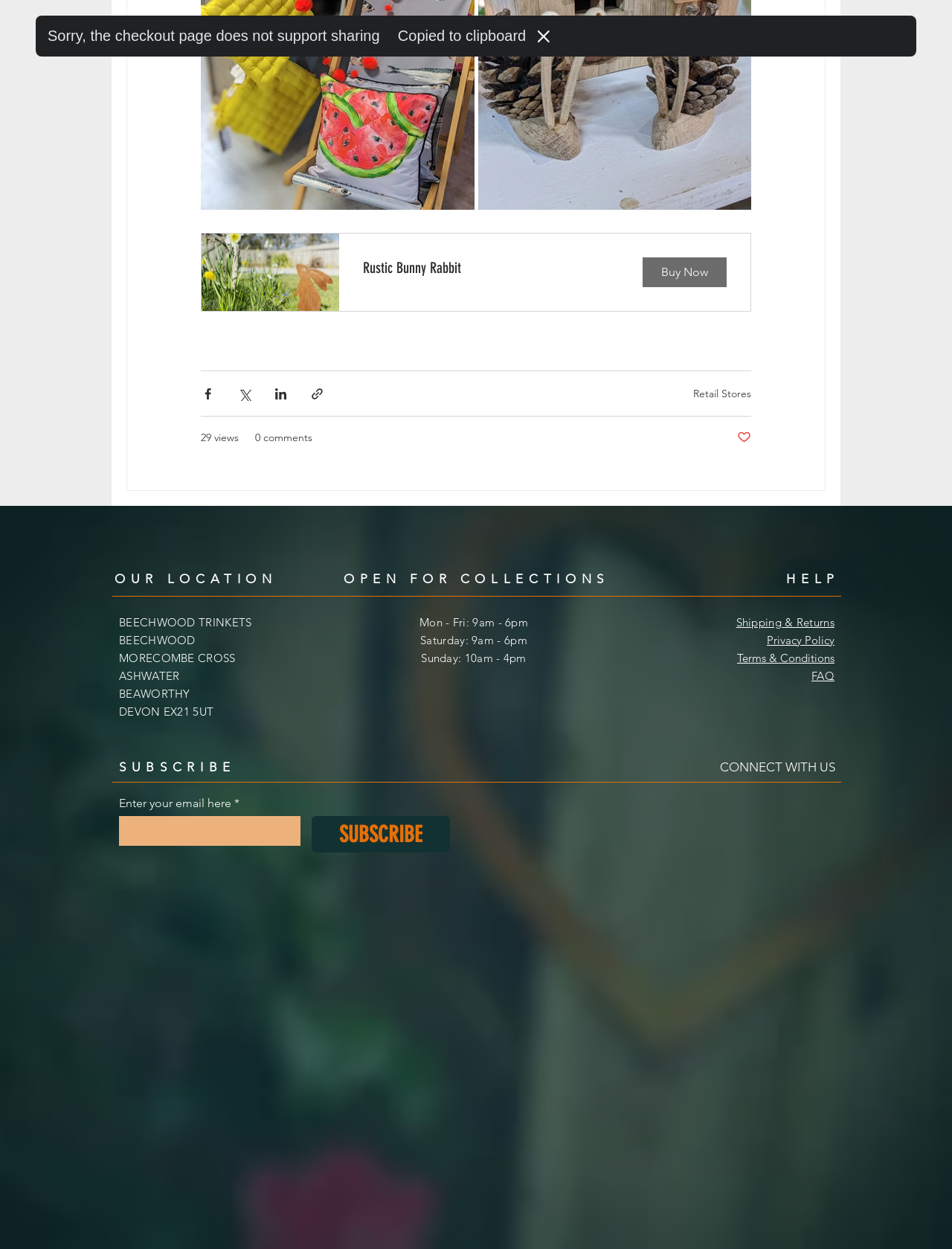How can I share this page?
Could you please answer the question thoroughly and with as much detail as possible?

I found the sharing options by looking at the buttons with the text 'Share via Facebook', 'Share via Twitter', 'Share via LinkedIn', and 'Share via link' at coordinates [0.211, 0.309, 0.226, 0.321], [0.249, 0.309, 0.264, 0.321], [0.287, 0.309, 0.302, 0.321], and [0.326, 0.309, 0.341, 0.321] respectively. These buttons allow users to share the page via different social media platforms or via a link.